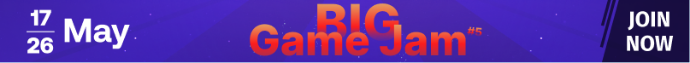Based on the image, please respond to the question with as much detail as possible:
What is the purpose of the 'JOIN NOW' button?

The 'JOIN NOW' button is strategically positioned in the layout to invite gamers and developers to participate in the event, encouraging them to engage in this creative challenge and showcase their skills.